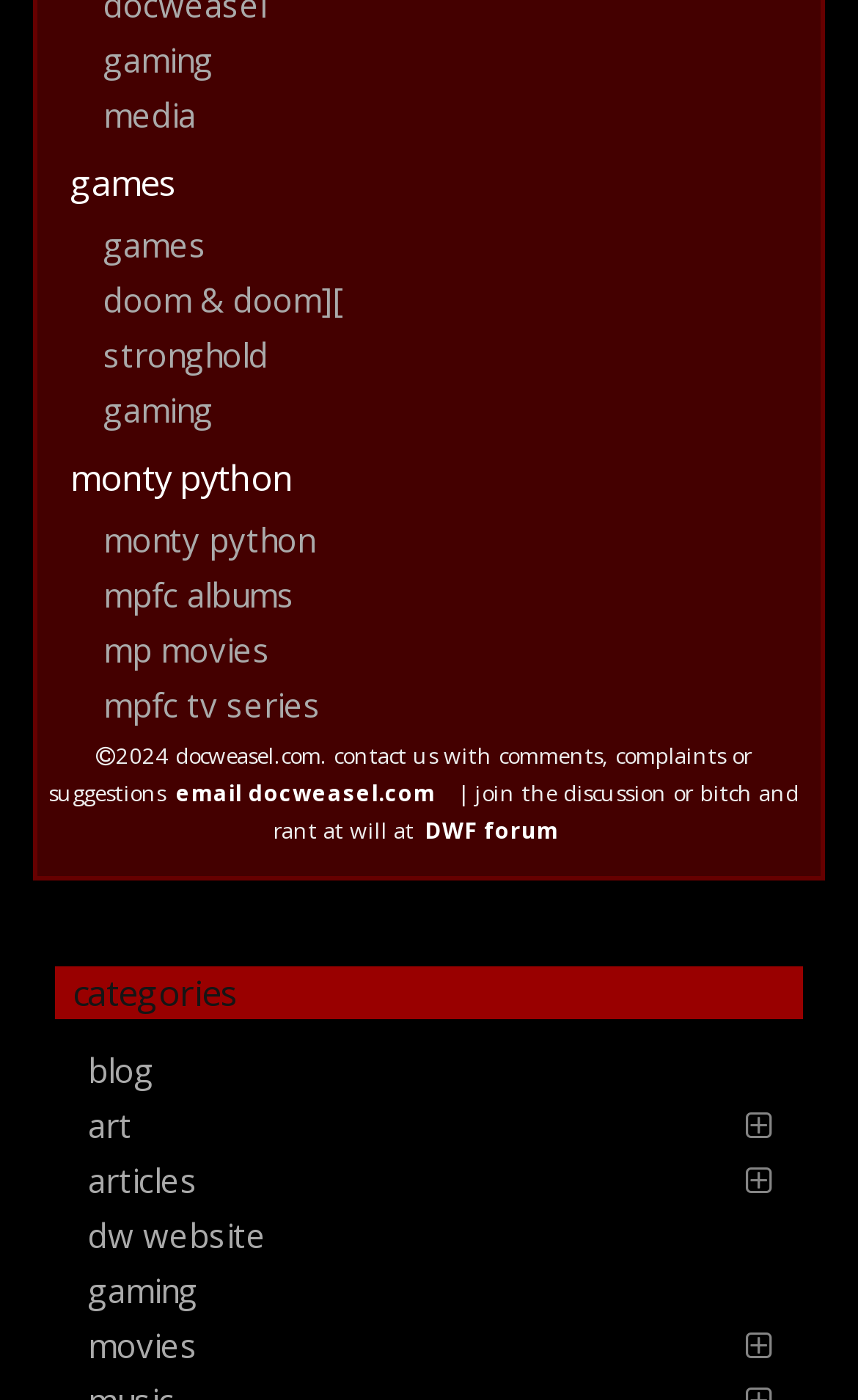Based on the element description media, identify the bounding box coordinates for the UI element. The coordinates should be in the format (top-left x, top-left y, bottom-right x, bottom-right y) and within the 0 to 1 range.

[0.082, 0.062, 0.918, 0.101]